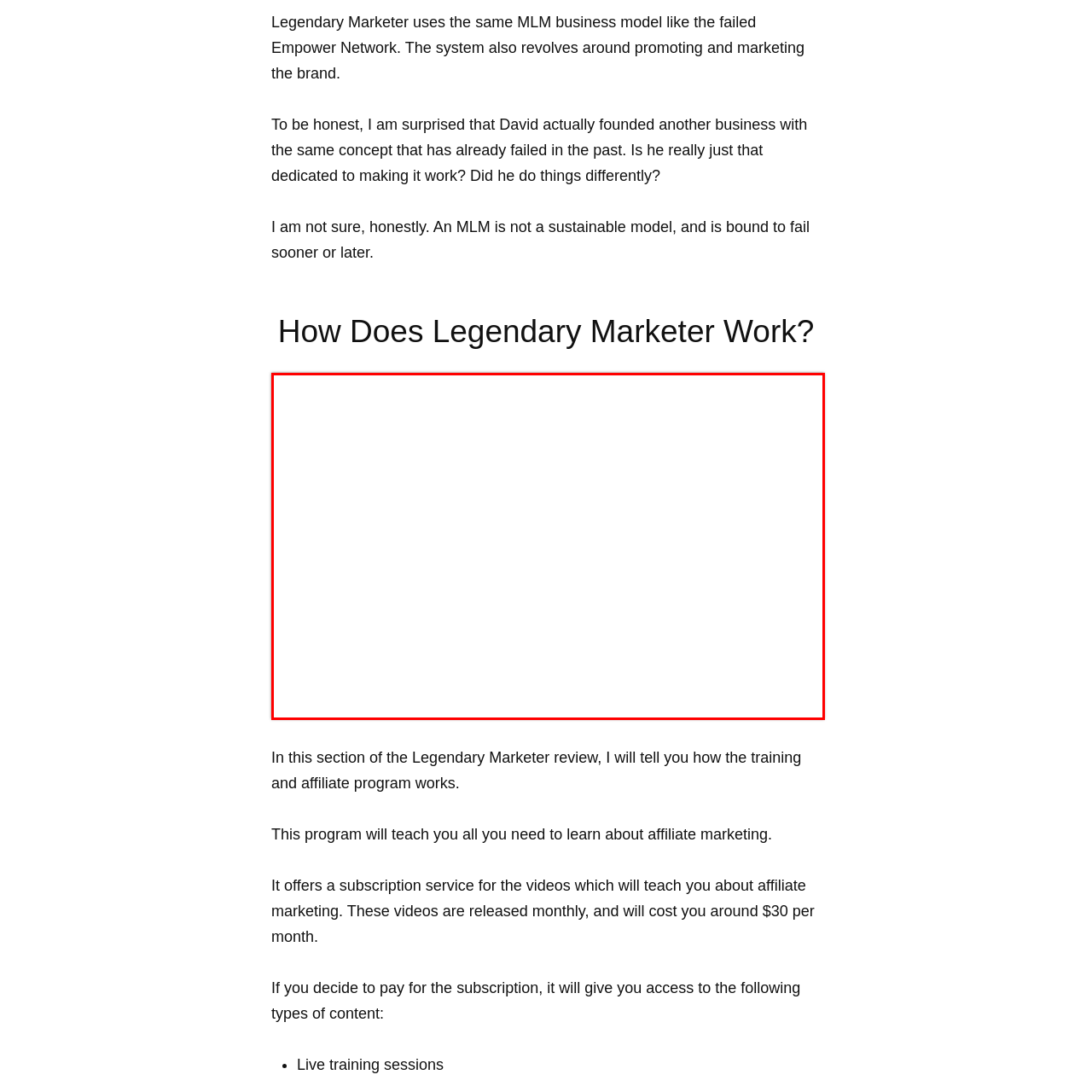What aspects of the program will the review focus on?
Inspect the image surrounded by the red bounding box and answer the question using a single word or a short phrase.

Training and affiliate program